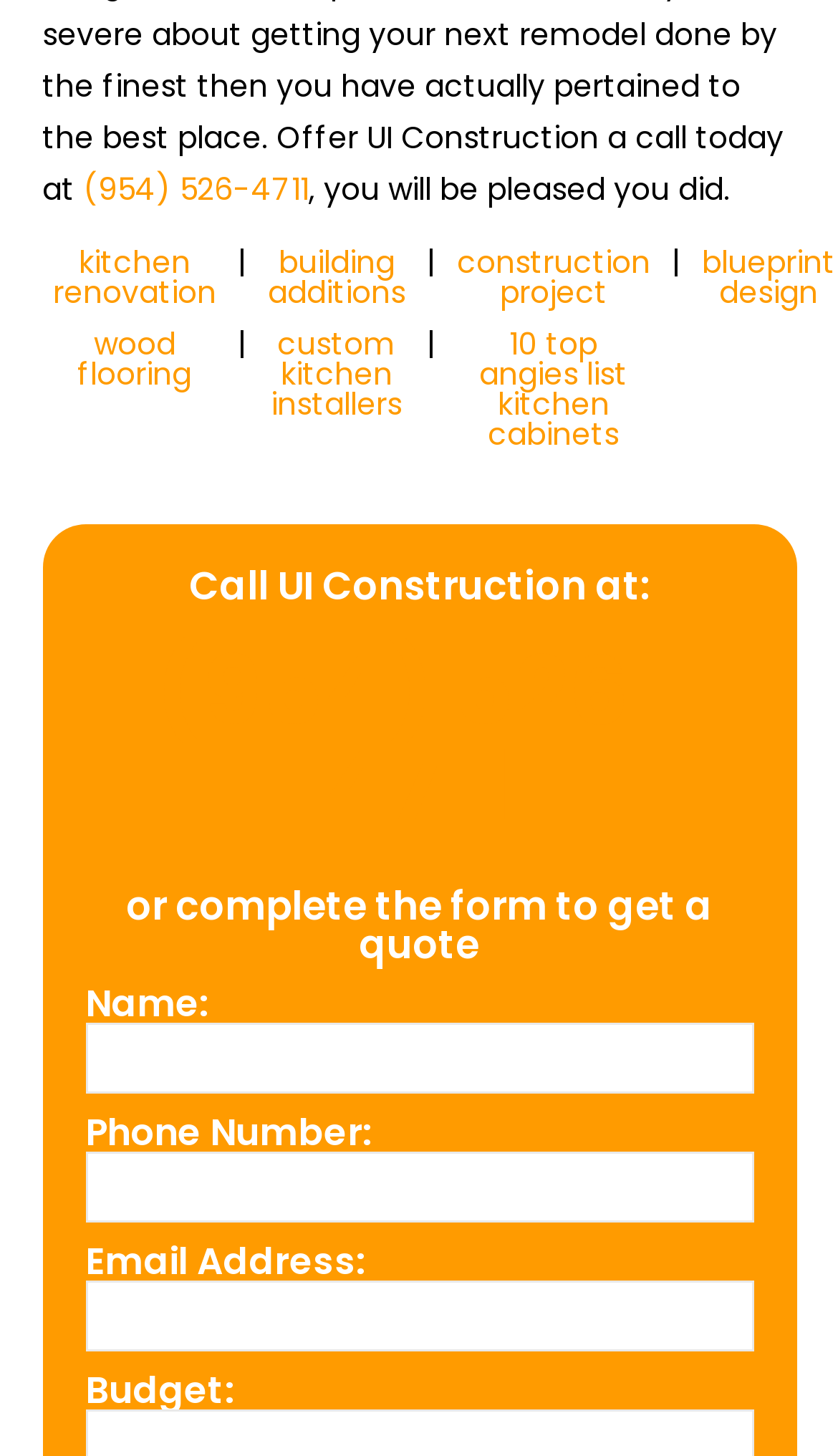Locate the bounding box coordinates of the element you need to click to accomplish the task described by this instruction: "Fill in the 'Name' field".

[0.101, 0.702, 0.899, 0.751]